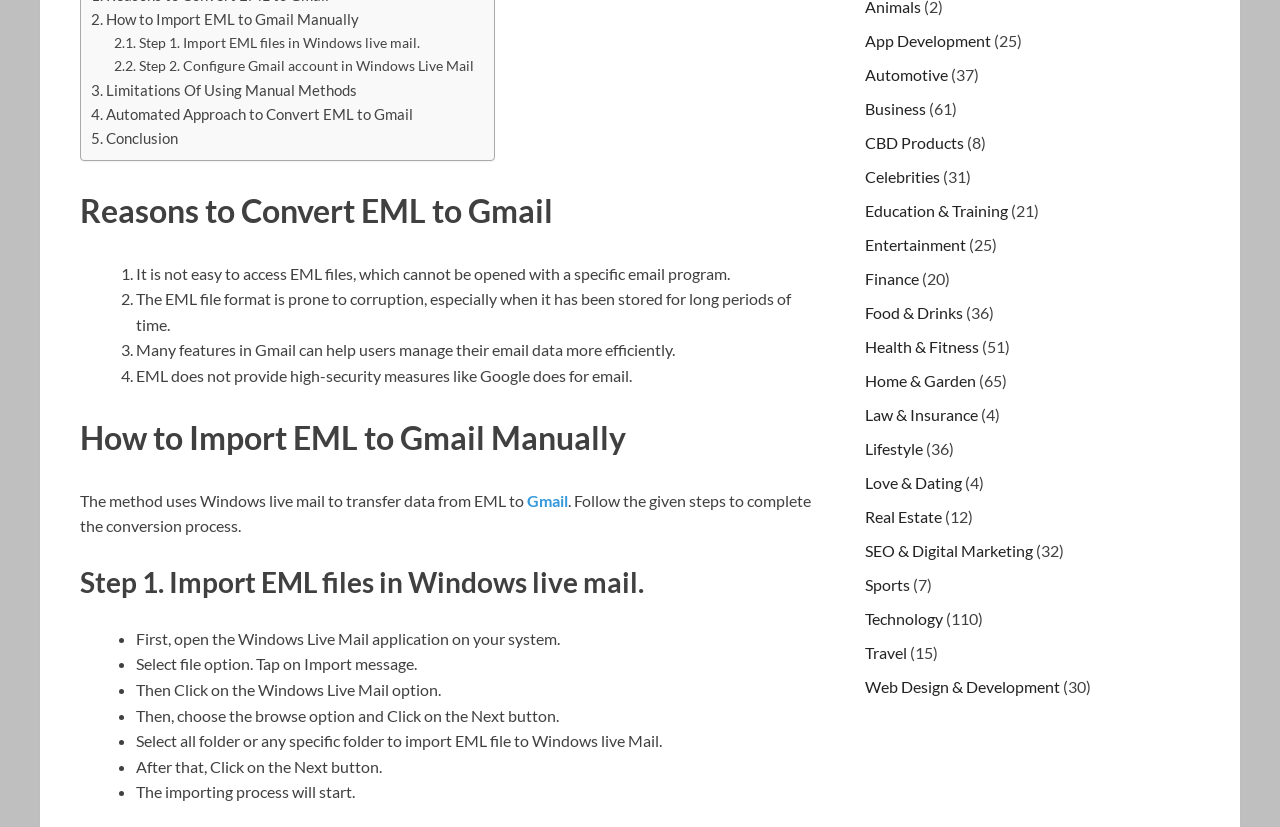Find the bounding box coordinates of the element I should click to carry out the following instruction: "Click on 'How to Import EML to Gmail Manually'".

[0.071, 0.009, 0.28, 0.038]